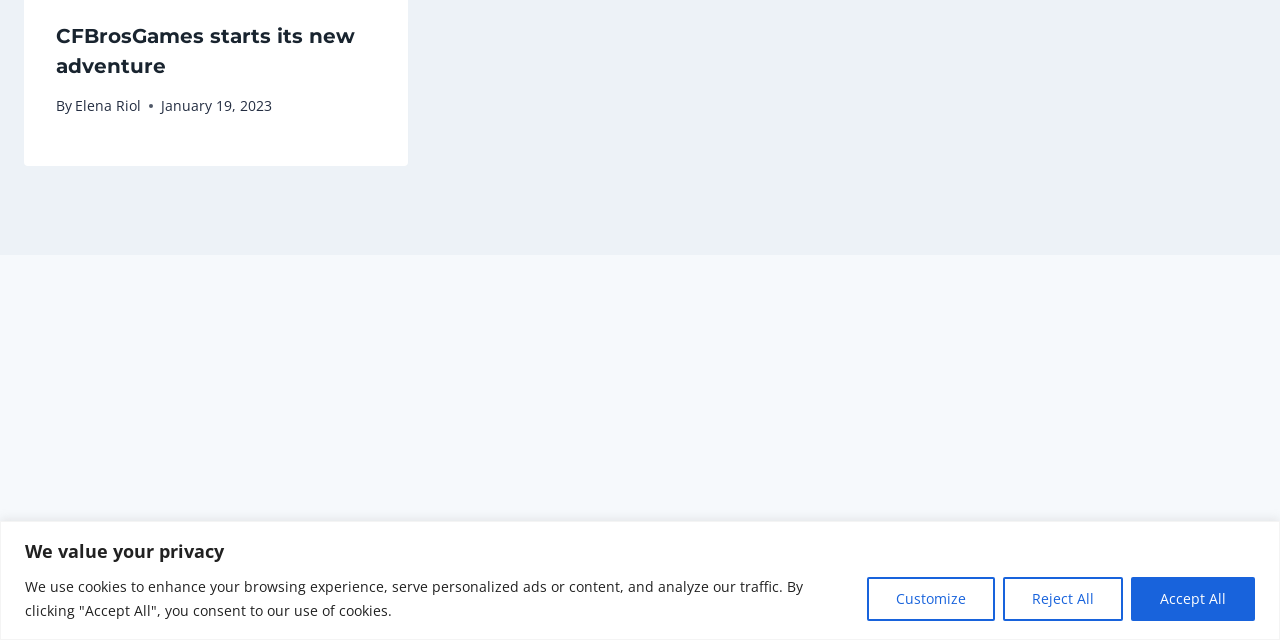Using the element description: "English", determine the bounding box coordinates for the specified UI element. The coordinates should be four float numbers between 0 and 1, [left, top, right, bottom].

[0.073, 0.911, 0.125, 0.968]